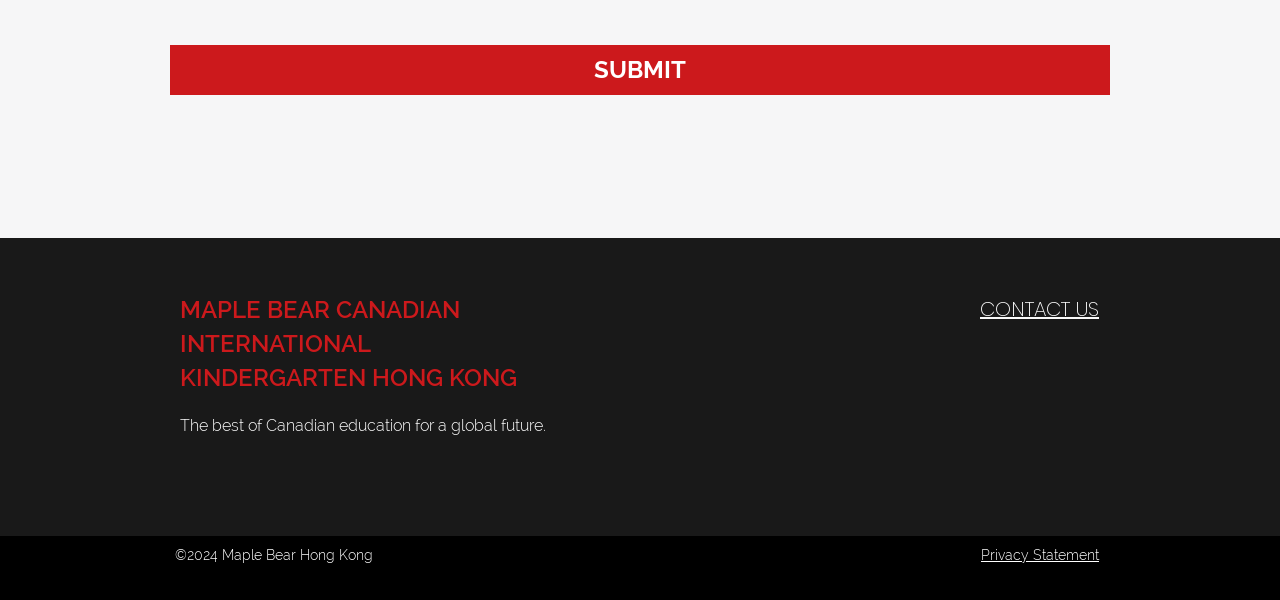Identify the bounding box for the UI element that is described as follows: "aria-label="instagram"".

[0.839, 0.751, 0.858, 0.791]